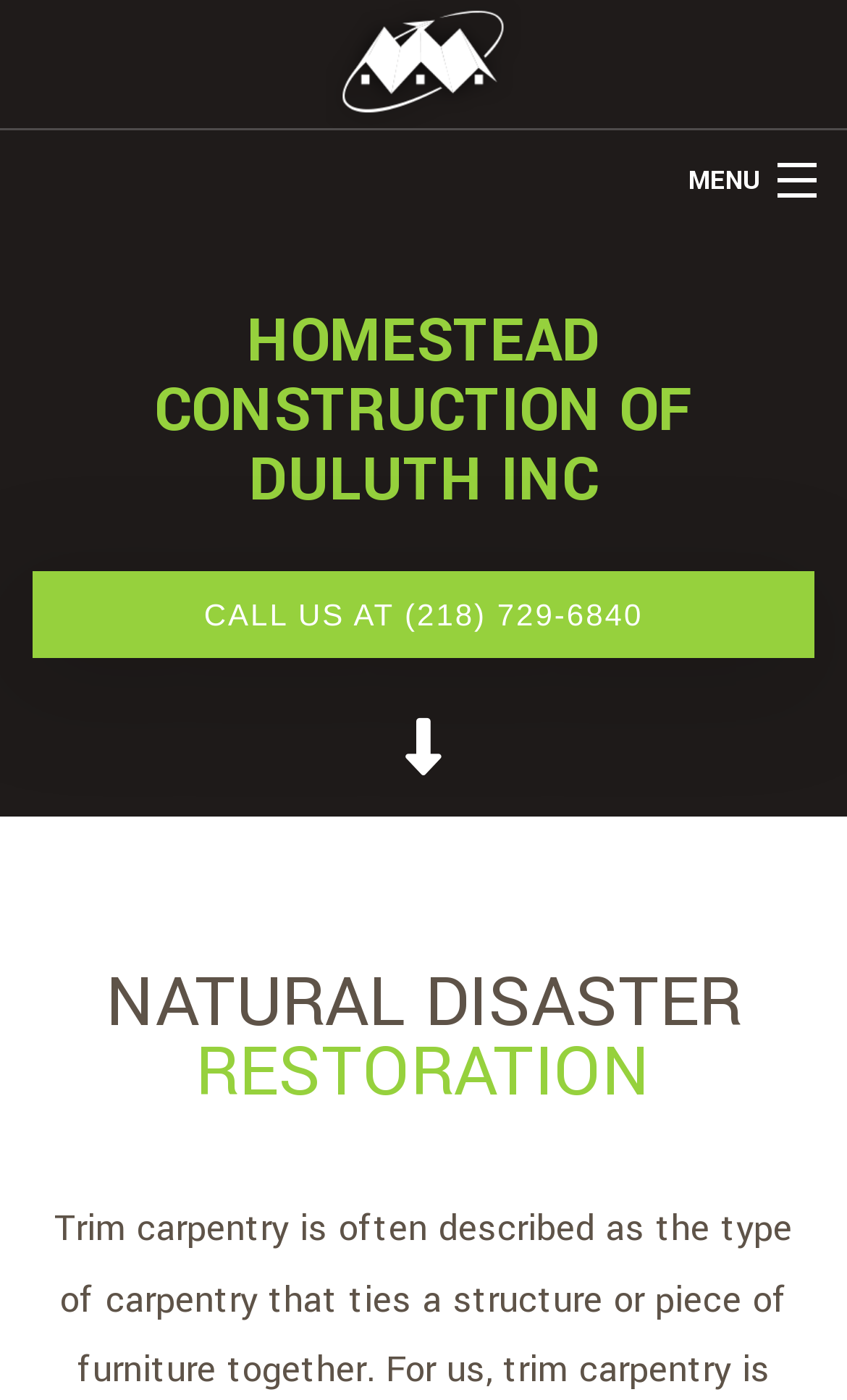Please indicate the bounding box coordinates for the clickable area to complete the following task: "Go to the HOME page". The coordinates should be specified as four float numbers between 0 and 1, i.e., [left, top, right, bottom].

[0.013, 0.163, 0.987, 0.228]